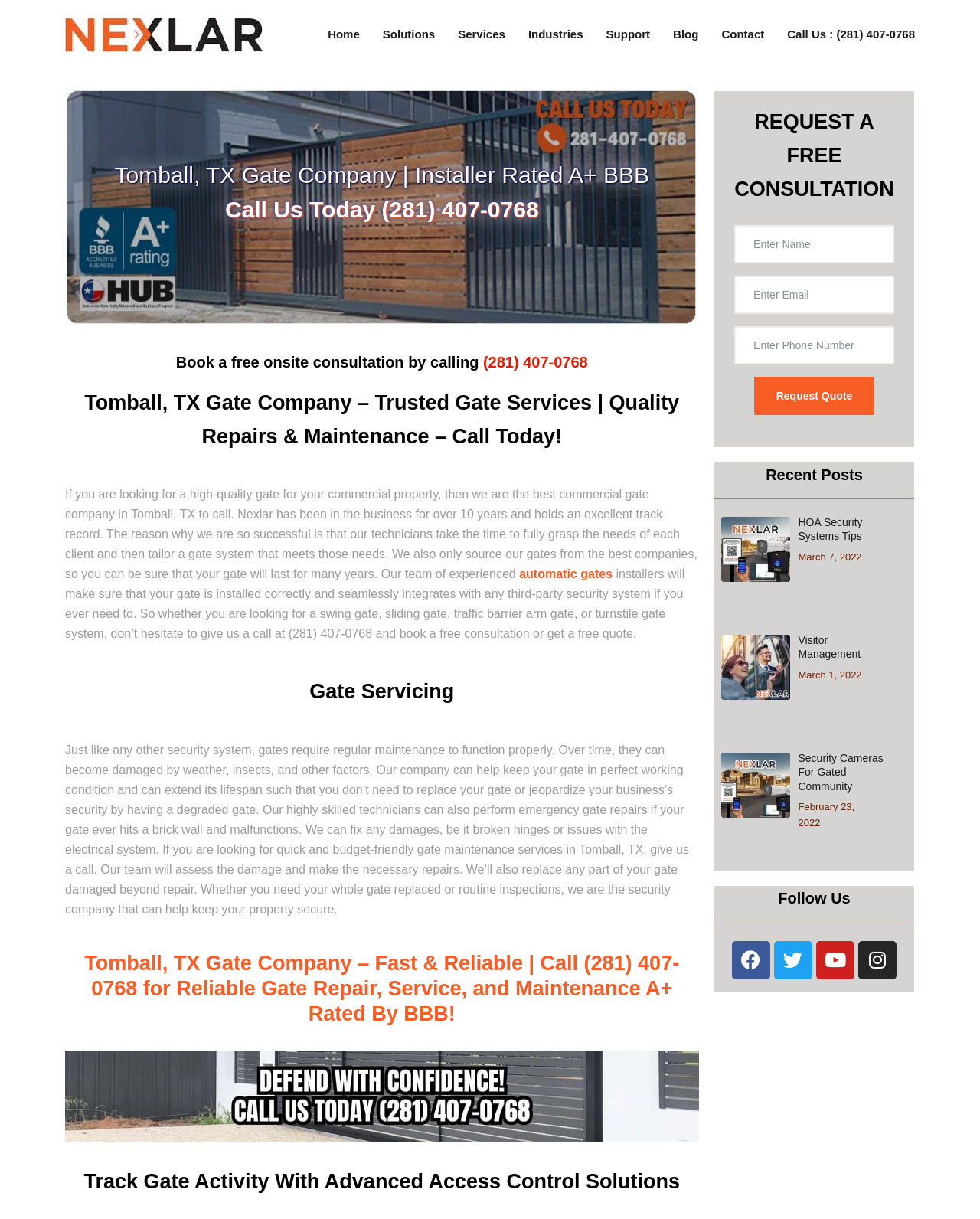Refer to the element description Save and identify the corresponding bounding box in the screenshot. Format the coordinates as (top-left x, top-left y, bottom-right x, bottom-right y) with values in the range of 0 to 1.

None